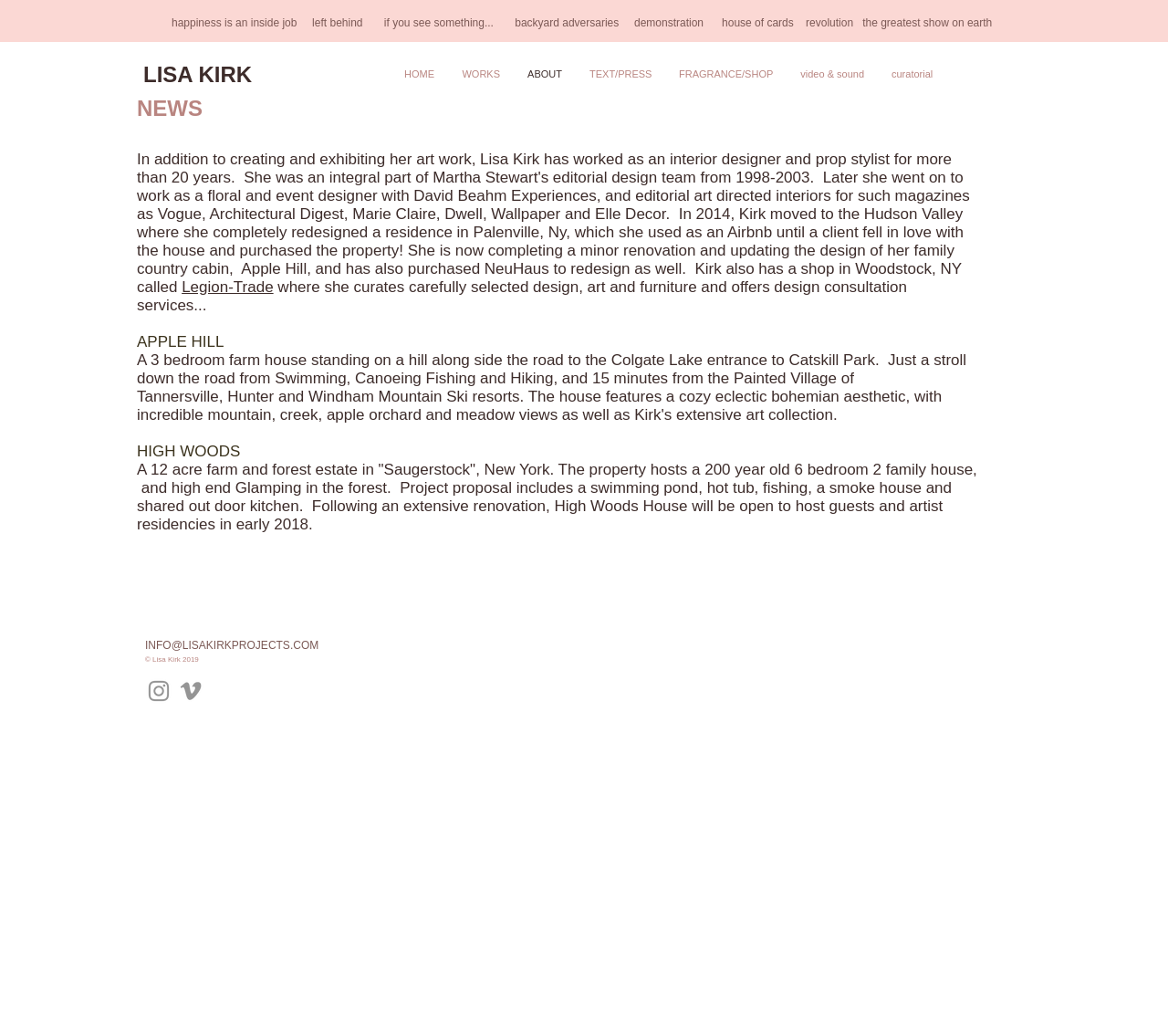What is the name of the farm and forest estate mentioned on the website?
Respond to the question with a well-detailed and thorough answer.

The text 'HIGH WOODS' is mentioned in a static text element, and further description of the estate is provided, including its location and features. This suggests that High Woods is a specific farm and forest estate mentioned on the website.